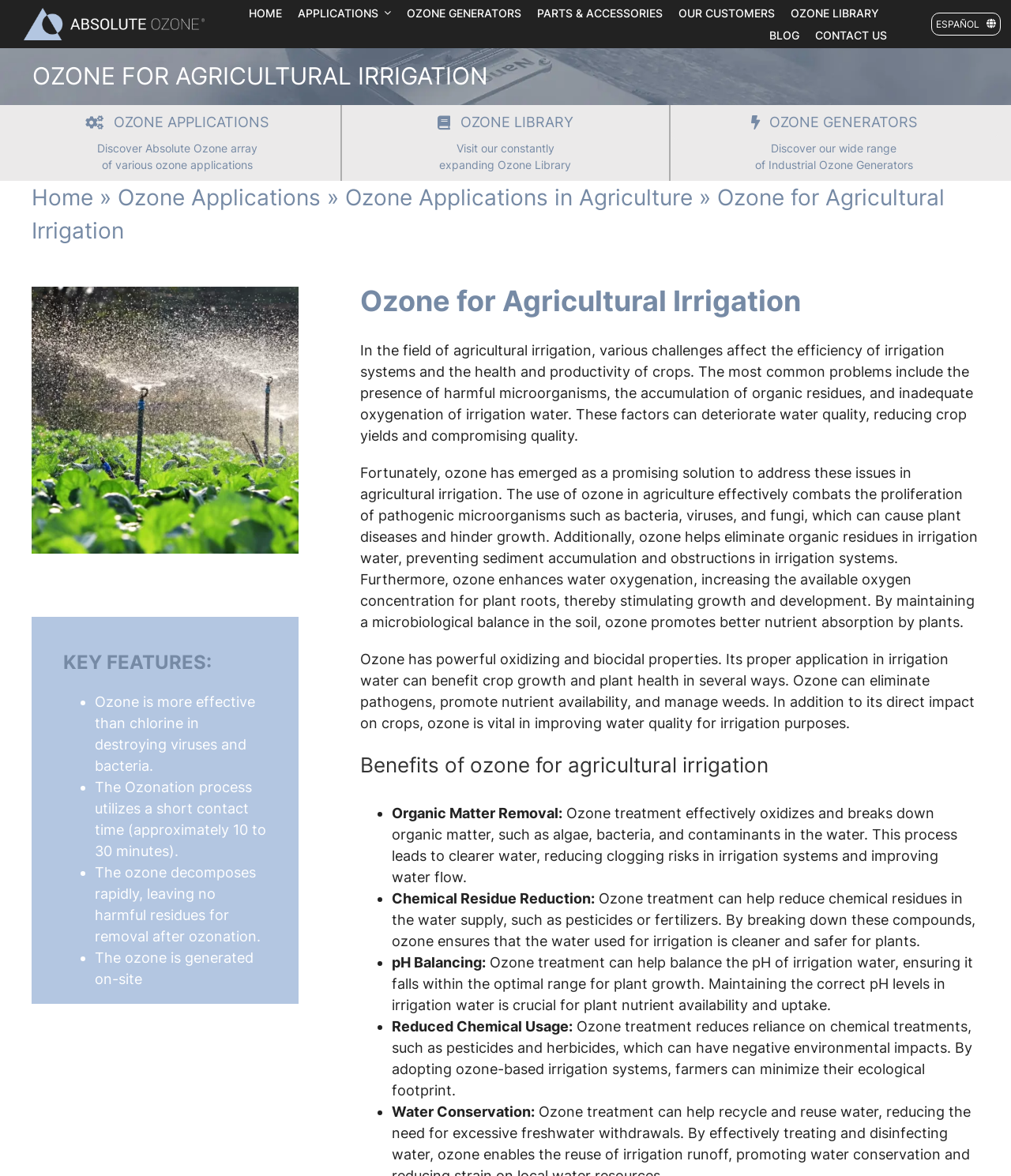Refer to the image and answer the question with as much detail as possible: What is the benefit of ozone treatment in irrigation water?

According to the webpage, ozone treatment effectively oxidizes and breaks down organic matter, such as algae, bacteria, and contaminants in the water, leading to clearer water and reducing clogging risks in irrigation systems.